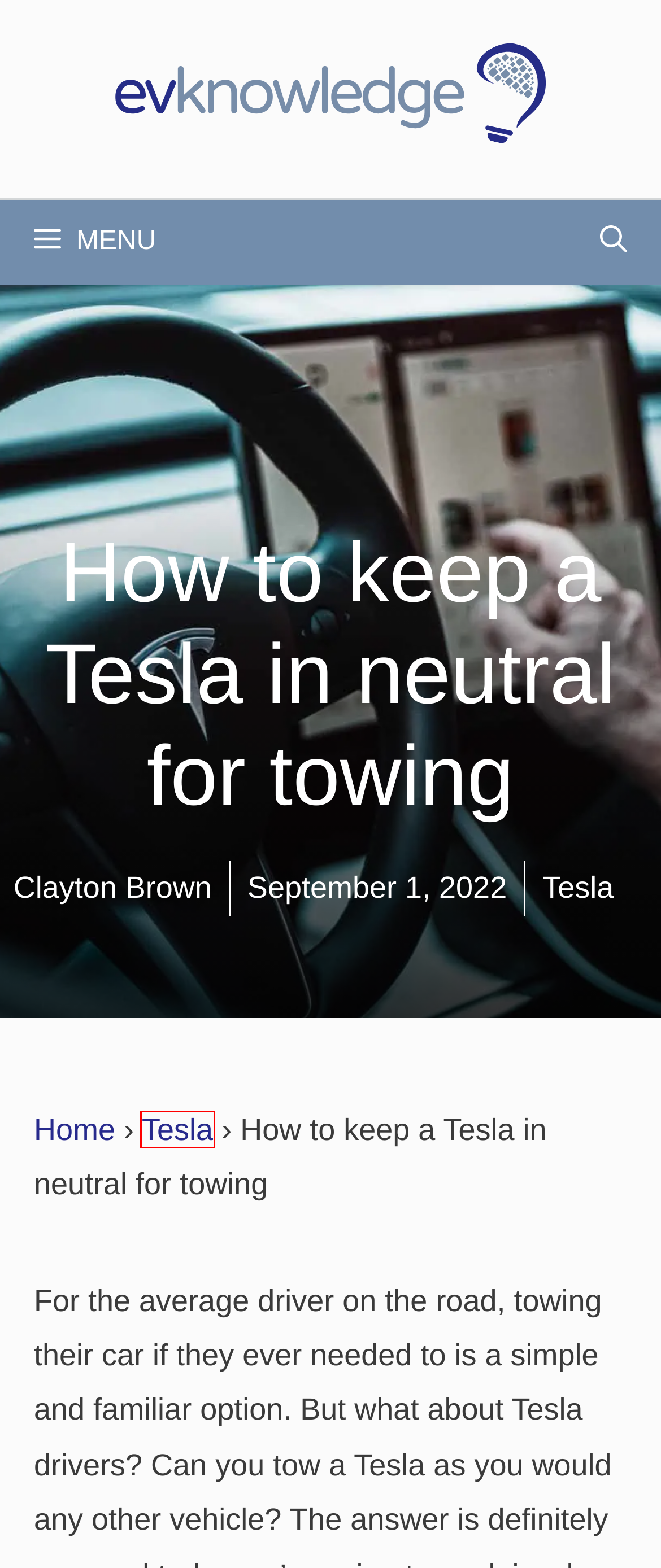Observe the screenshot of a webpage with a red bounding box highlighting an element. Choose the webpage description that accurately reflects the new page after the element within the bounding box is clicked. Here are the candidates:
A. Can You Use A Tesla For Your Driving Test? → EV Knowledge
B. How to lock a Tesla when walking away → EV Knowledge
C. EV Knowledge - Your Guide to Electric Vehicles
D. Tesla → EV Knowledge
E. Why is my Tesla leaking water?  → EV Knowledge
F. Tesla Batteries: Everything You Need To Know → EV Knowledge
G. The Best Colors For Your Tesla Model S → EV Knowledge
H. Electric Vehicles → EV Knowledge

D